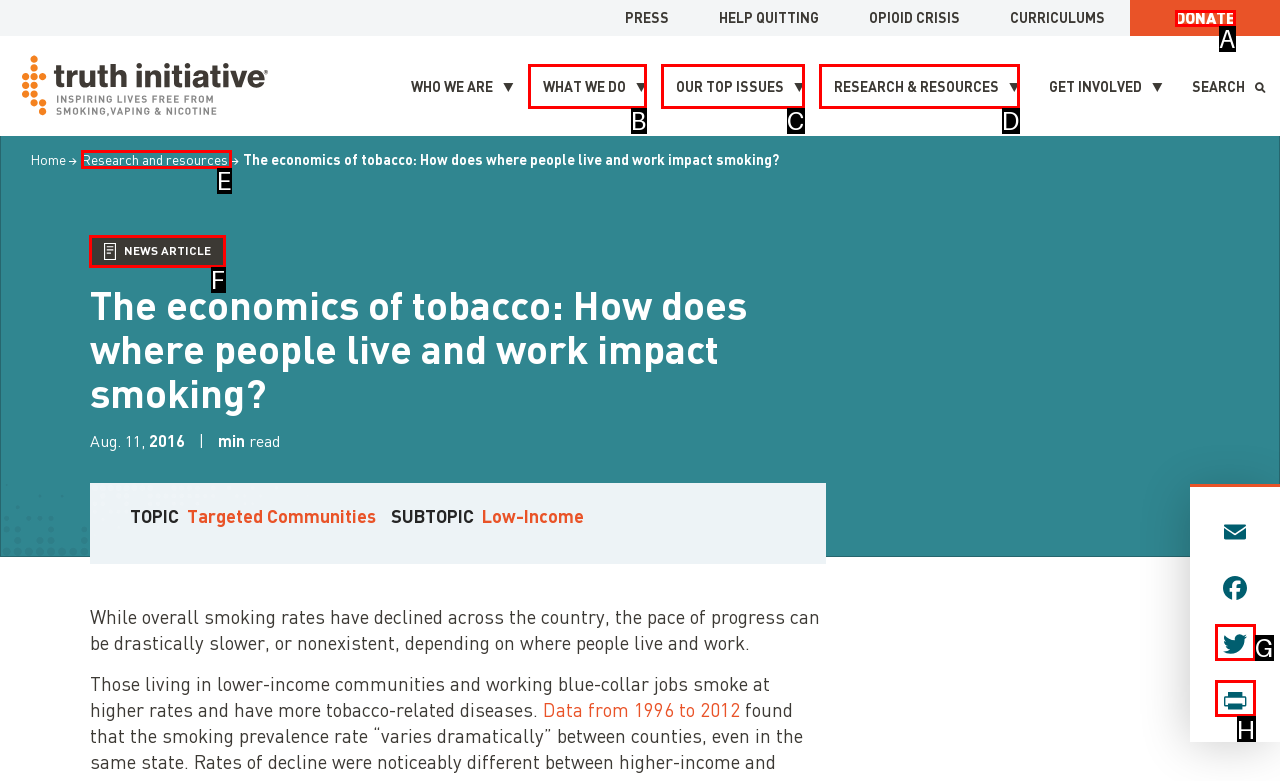Select the HTML element that should be clicked to accomplish the task: Read the news article Reply with the corresponding letter of the option.

F